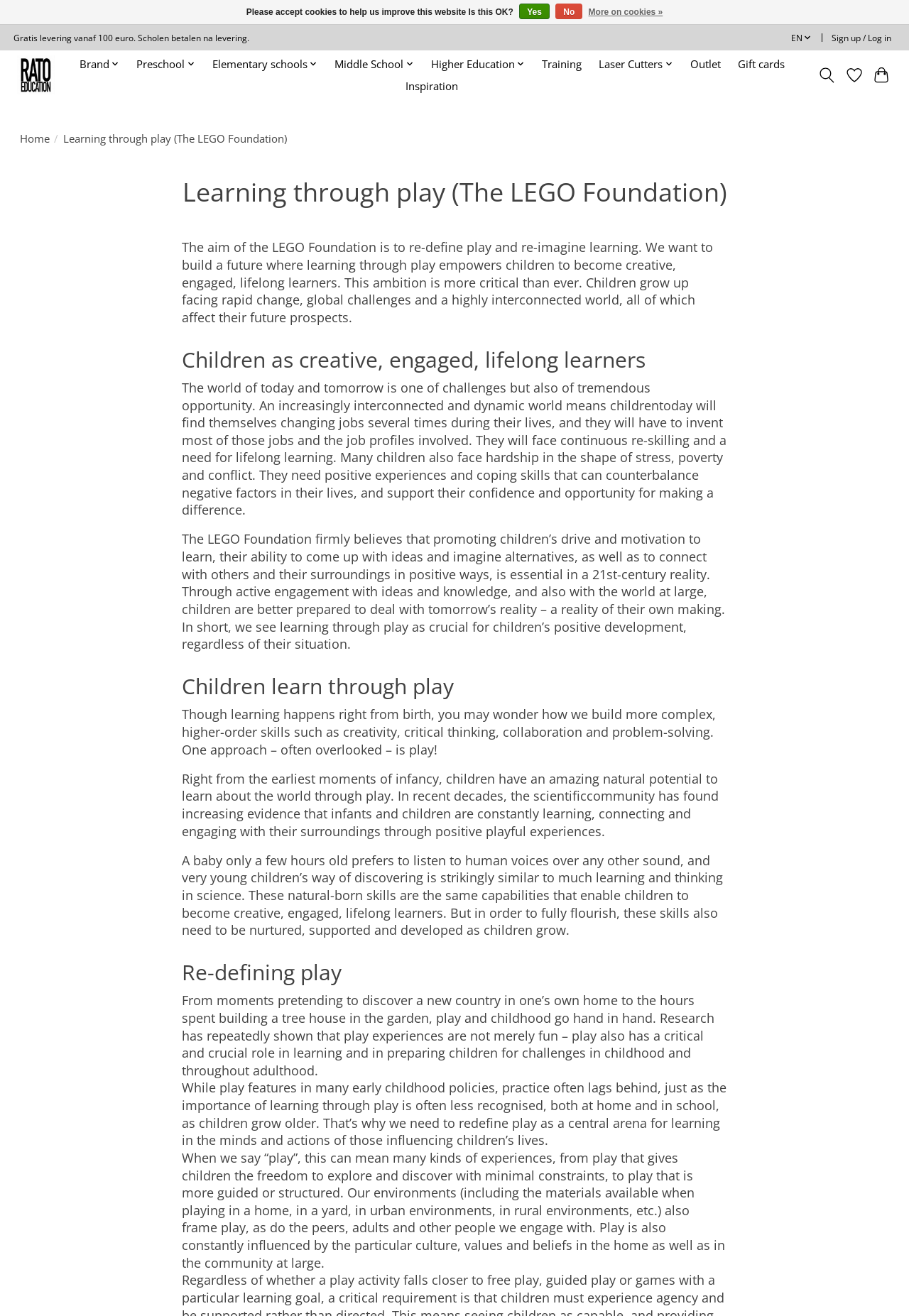Indicate the bounding box coordinates of the element that must be clicked to execute the instruction: "View the wishlist". The coordinates should be given as four float numbers between 0 and 1, i.e., [left, top, right, bottom].

[0.928, 0.047, 0.951, 0.067]